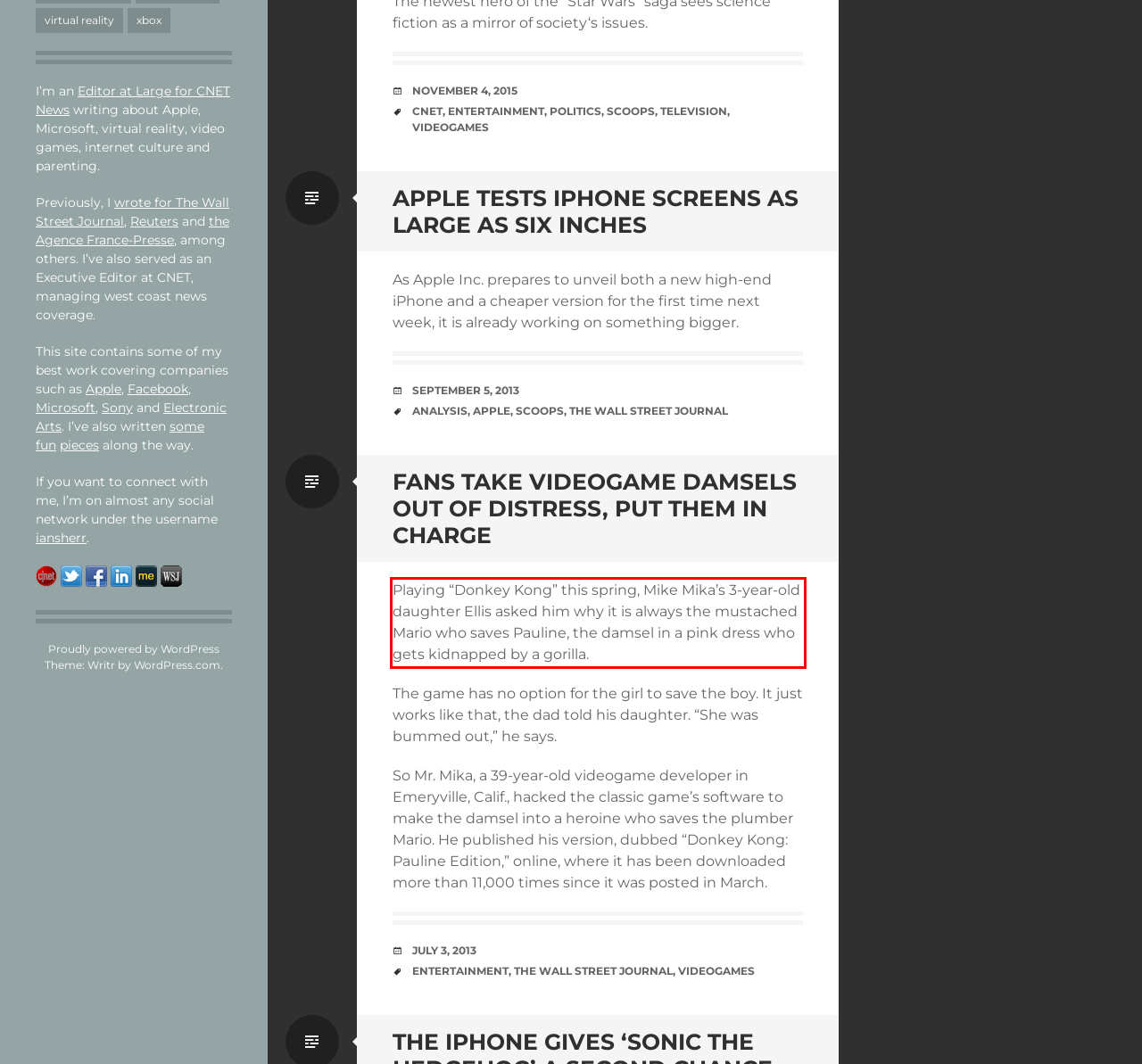Using the provided screenshot of a webpage, recognize the text inside the red rectangle bounding box by performing OCR.

Playing “Donkey Kong” this spring, Mike Mika’s 3-year-old daughter Ellis asked him why it is always the mustached Mario who saves Pauline, the damsel in a pink dress who gets kidnapped by a gorilla.